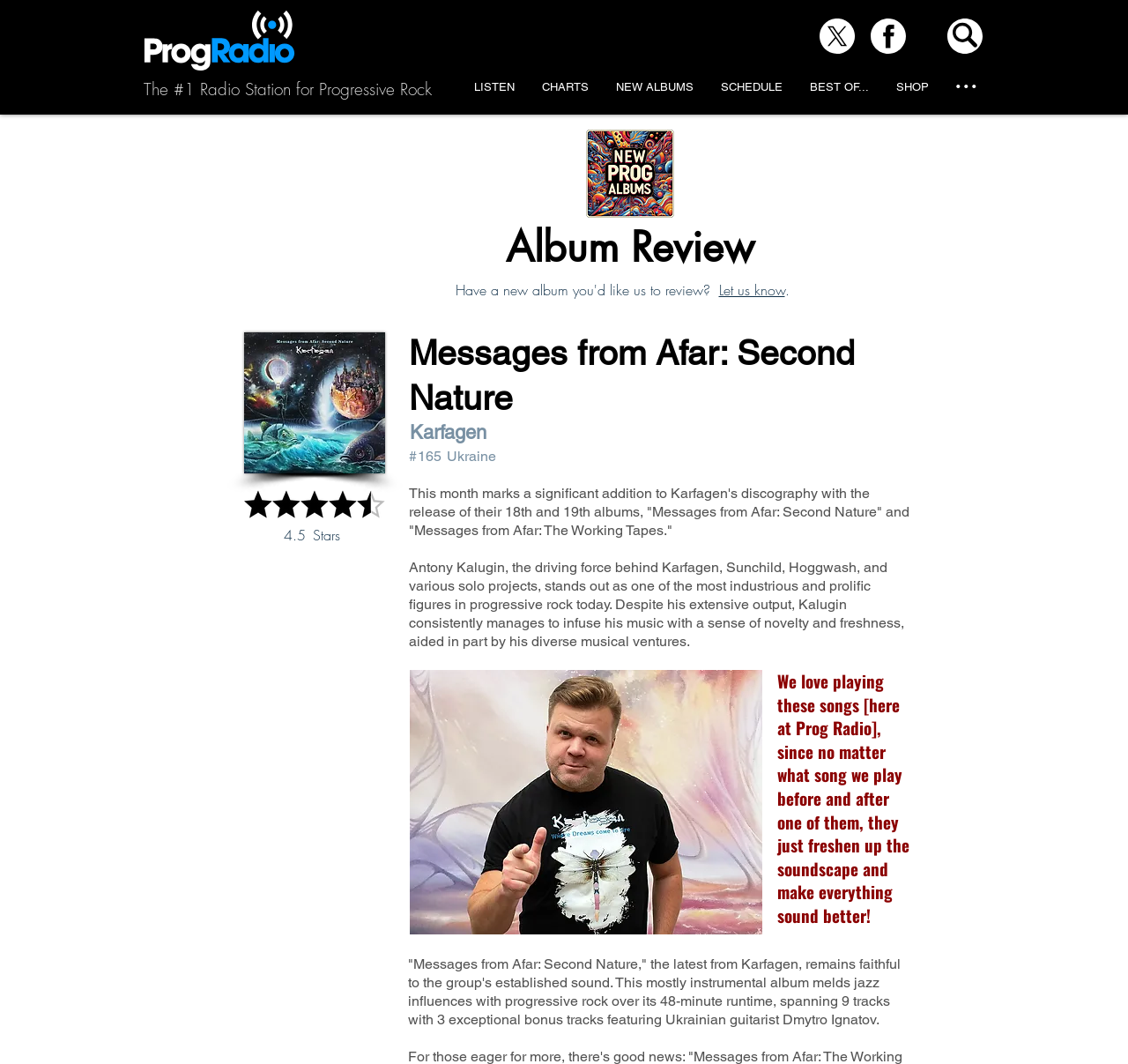Could you highlight the region that needs to be clicked to execute the instruction: "Read the Album Review"?

[0.379, 0.207, 0.738, 0.257]